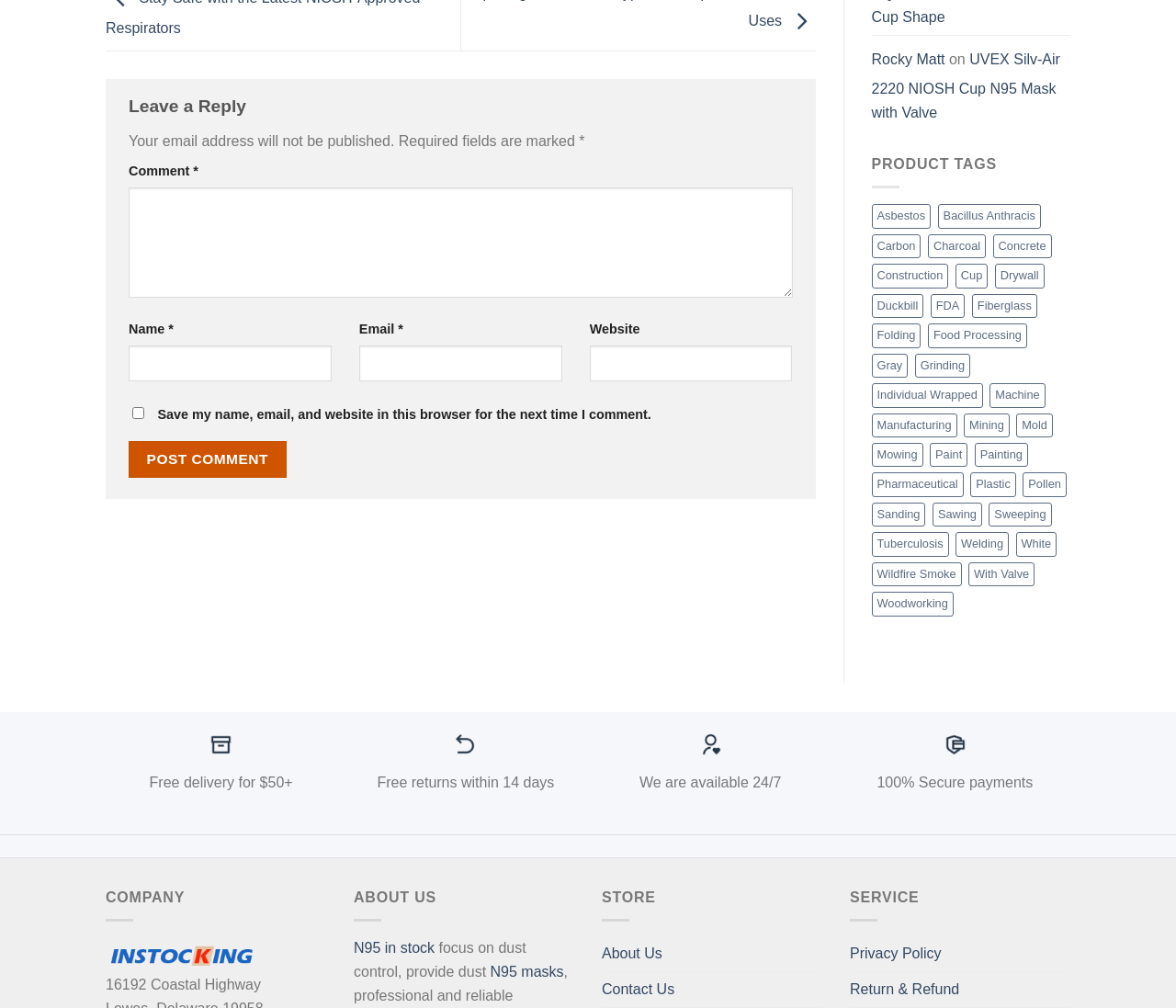Can you find the bounding box coordinates for the element that needs to be clicked to execute this instruction: "Explore the 'kitchen' section"? The coordinates should be given as four float numbers between 0 and 1, i.e., [left, top, right, bottom].

None